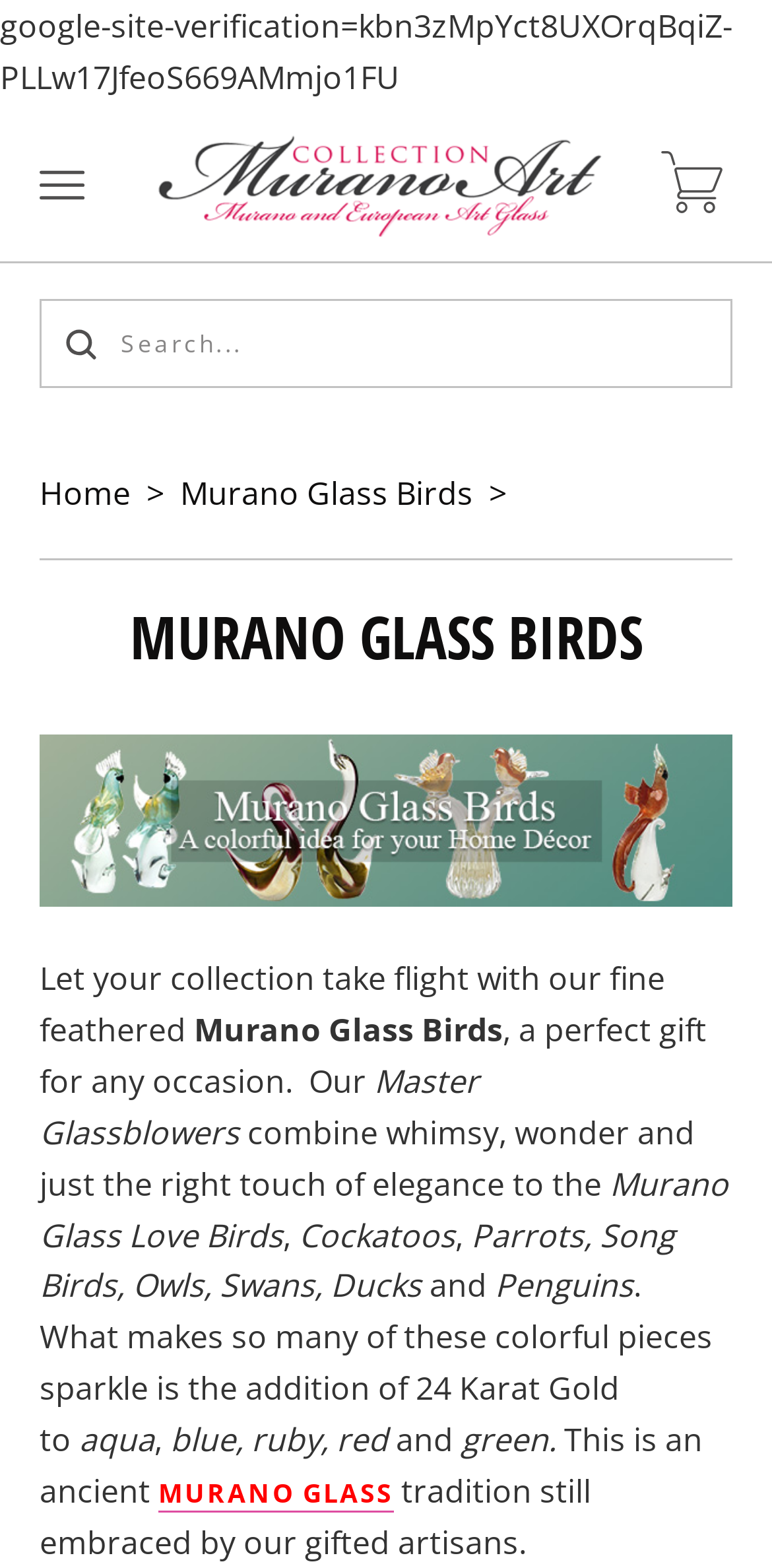Given the description of a UI element: "0", identify the bounding box coordinates of the matching element in the webpage screenshot.

[0.856, 0.096, 0.949, 0.136]